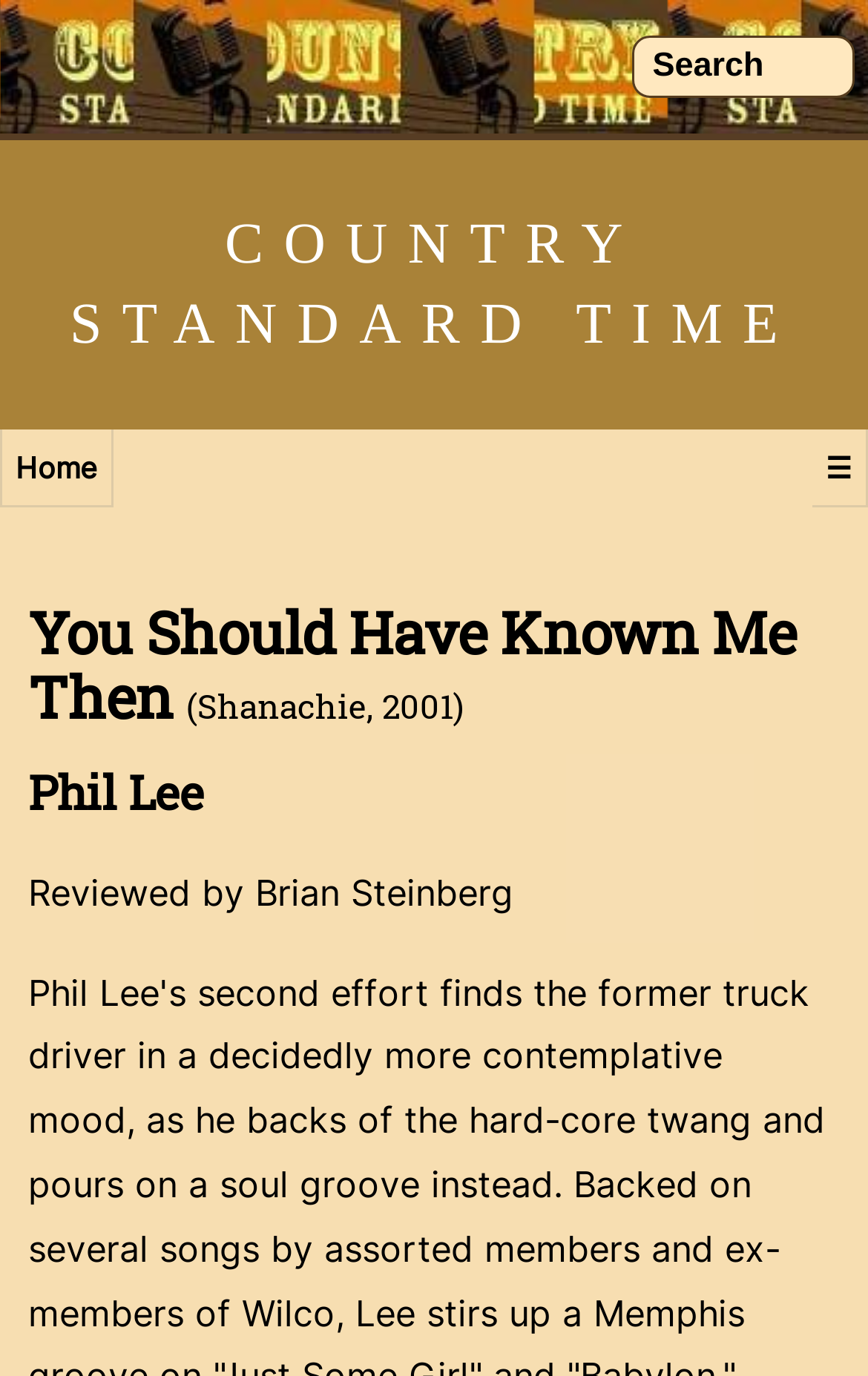Please find and generate the text of the main heading on the webpage.

You Should Have Known Me Then (Shanachie, 2001)